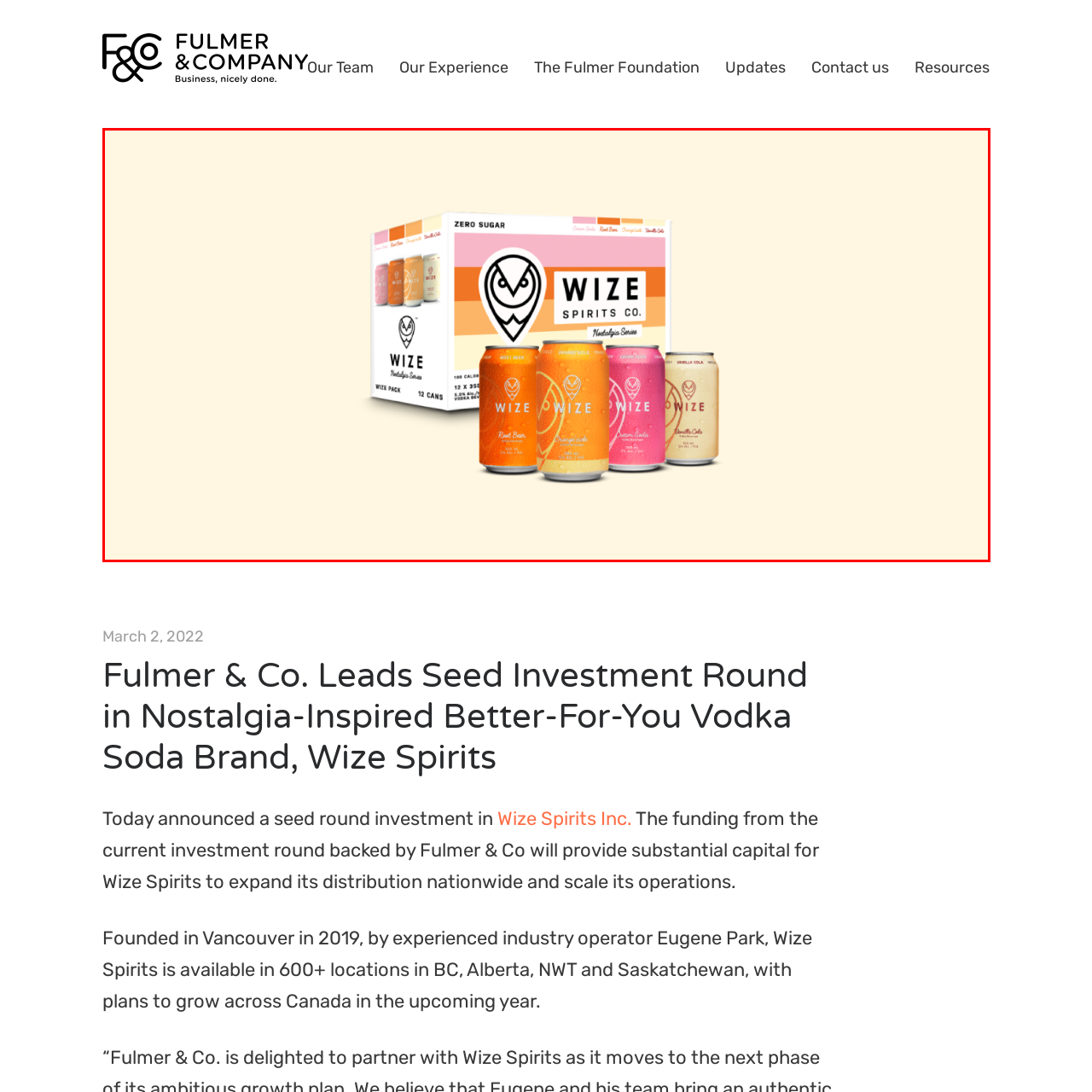Check the highlighted part in pink, What is the calorie count of the vodka soda products? 
Use a single word or phrase for your answer.

Low